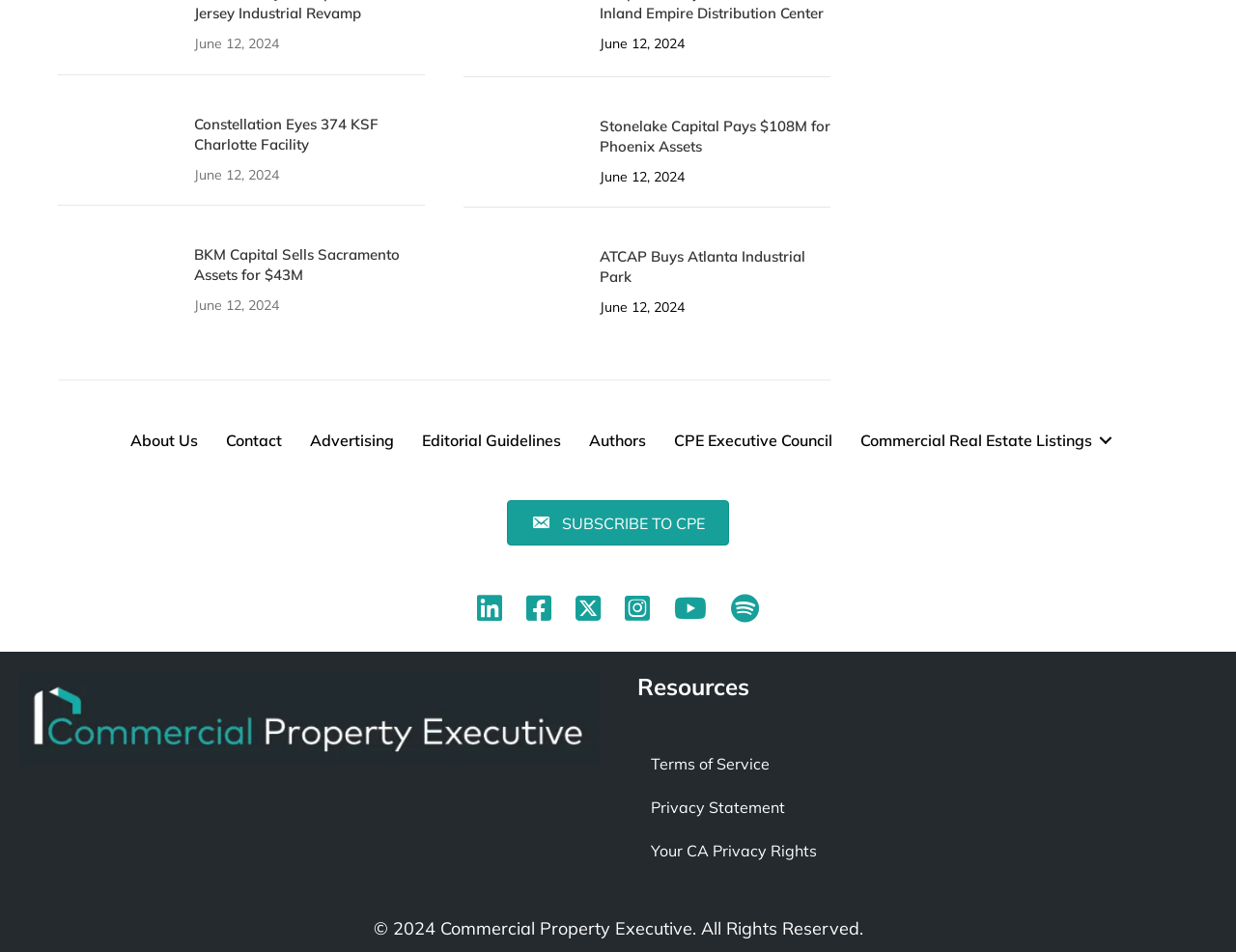Provide your answer to the question using just one word or phrase: What is the date of the news article about Constellation Eyes?

June 12, 2024